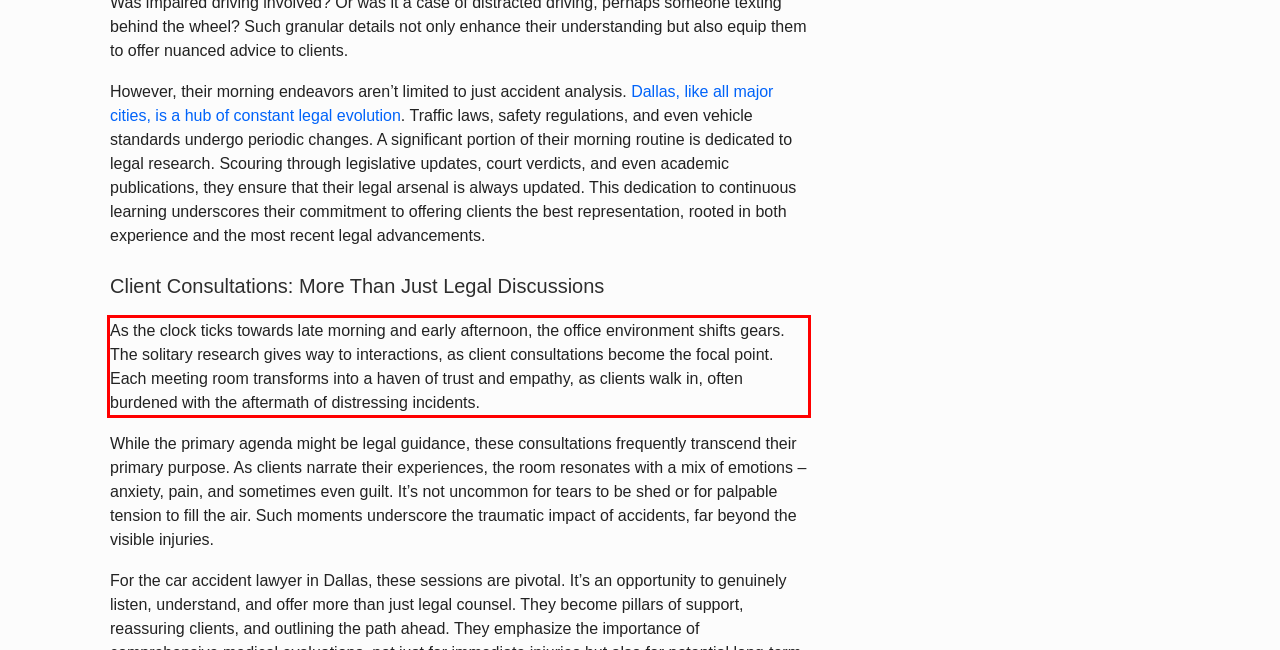Observe the screenshot of the webpage that includes a red rectangle bounding box. Conduct OCR on the content inside this red bounding box and generate the text.

As the clock ticks towards late morning and early afternoon, the office environment shifts gears. The solitary research gives way to interactions, as client consultations become the focal point. Each meeting room transforms into a haven of trust and empathy, as clients walk in, often burdened with the aftermath of distressing incidents.